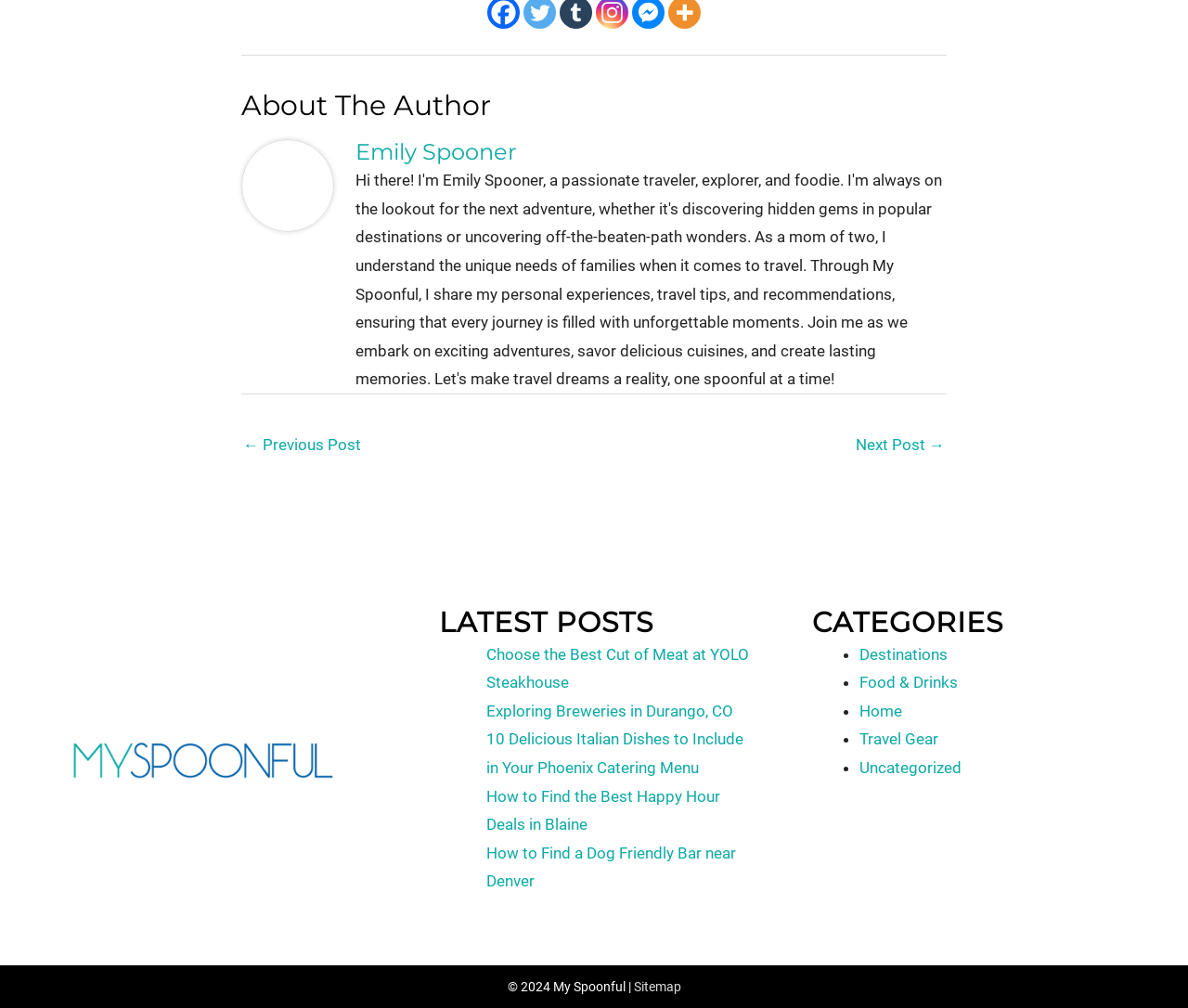Could you highlight the region that needs to be clicked to execute the instruction: "Go to the previous post"?

[0.205, 0.424, 0.304, 0.461]